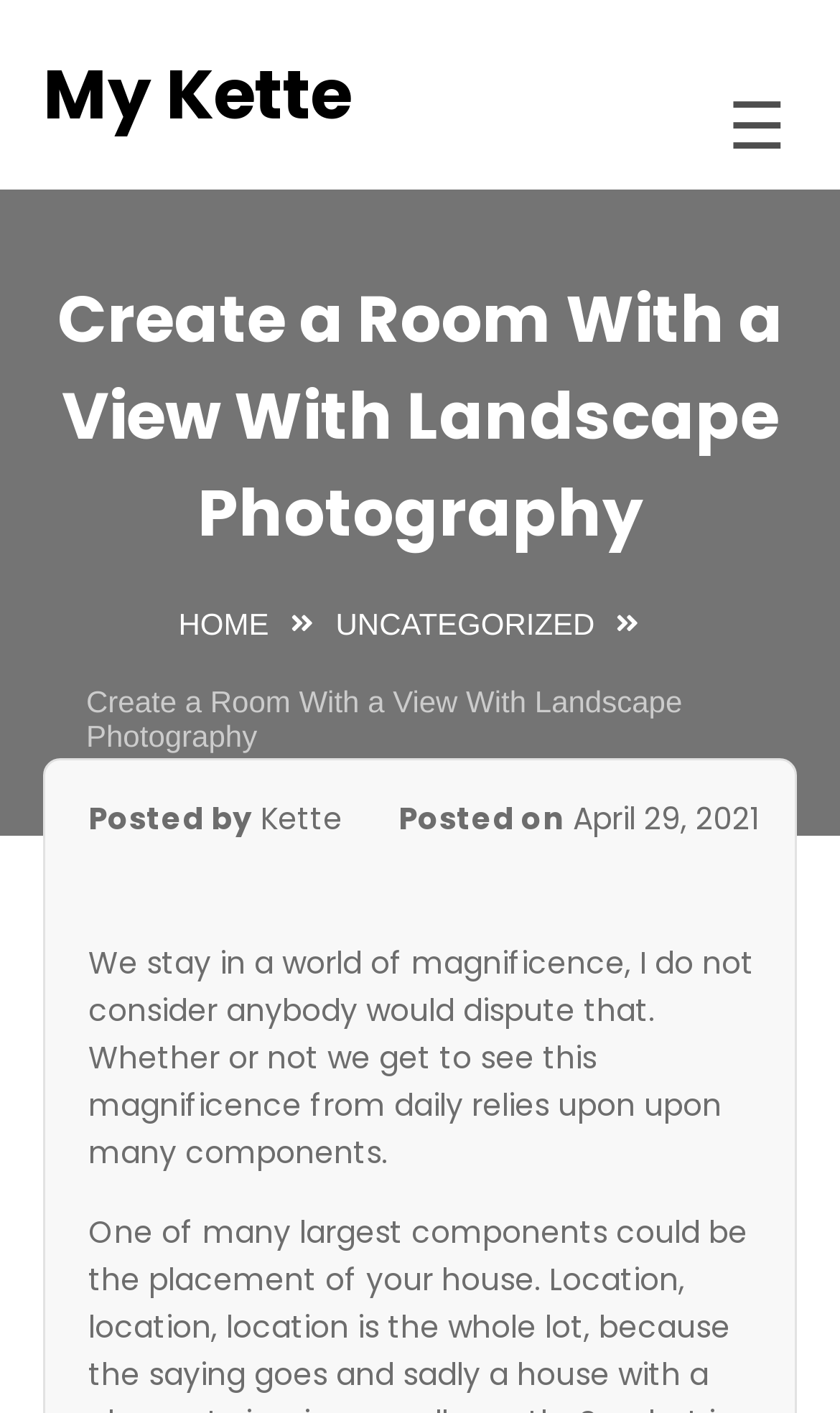Determine the bounding box coordinates of the UI element that matches the following description: "Auctions". The coordinates should be four float numbers between 0 and 1 in the format [left, top, right, bottom].

[0.041, 0.206, 0.126, 0.268]